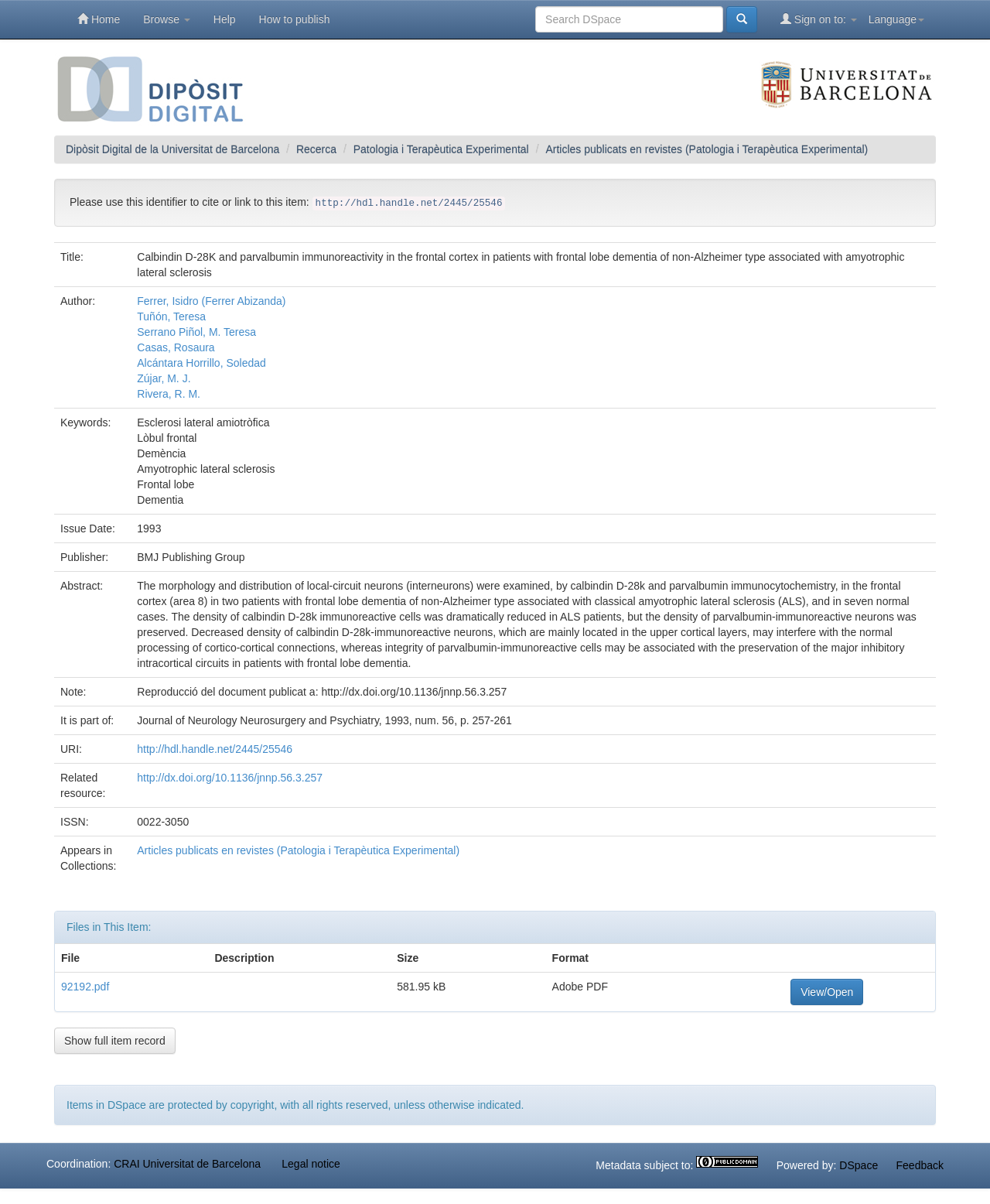Give a one-word or one-phrase response to the question: 
What is the issue date of the article?

1993